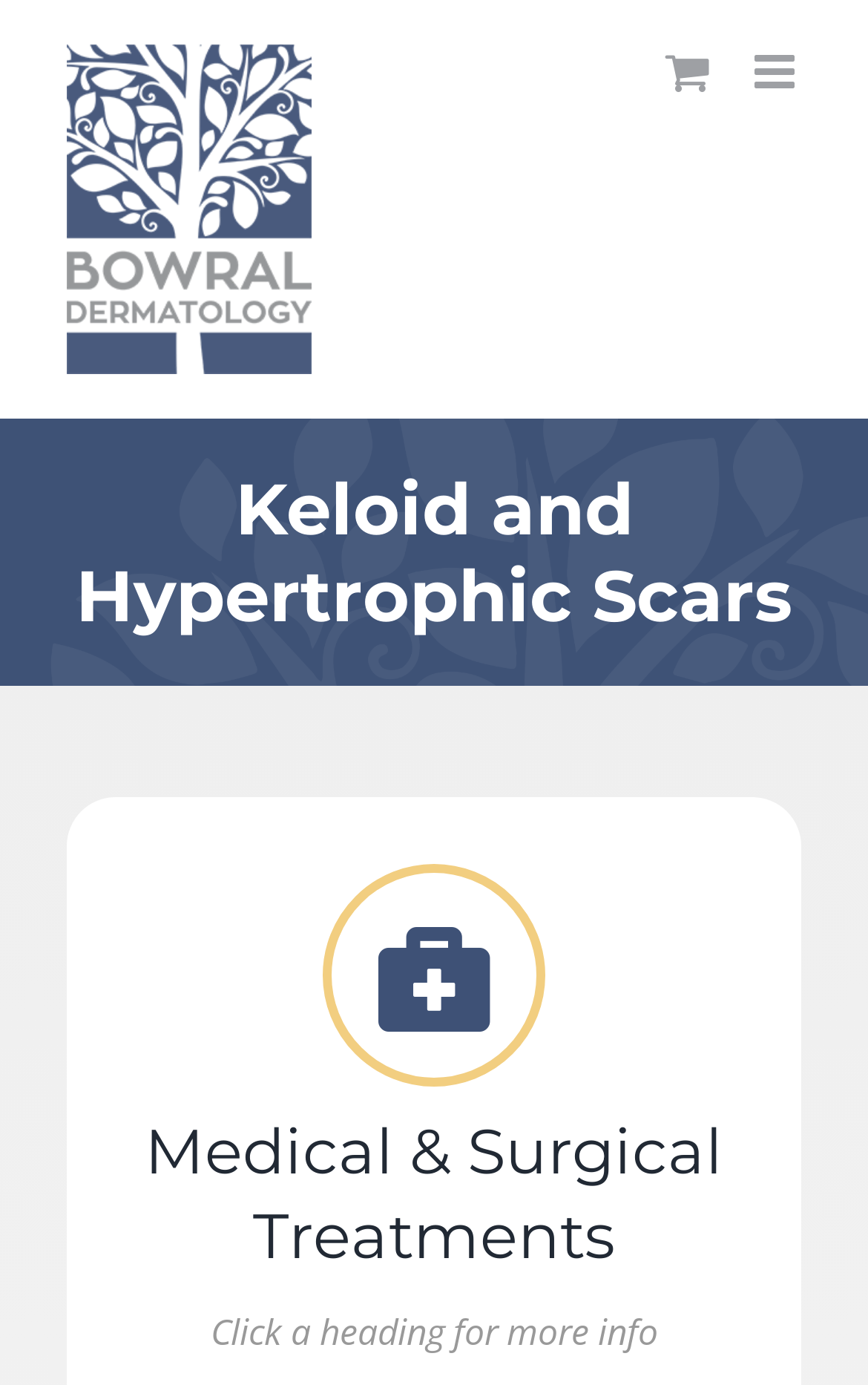Explain the webpage in detail.

The webpage is about Keloid and Hypertrophic scars, with a logo of Bowral Dermatology at the top left corner. There is a navigation menu at the top right corner, with options to toggle the mobile menu and mobile cart. 

Below the navigation menu, there is a main heading "Keloid and Hypertrophic Scars" that spans across the top section of the page. 

Underneath the main heading, there is a subheading "Medical & Surgical Treatments" located at the bottom left of the page. 

At the very bottom of the page, there is a static text "Click a heading for more info" that provides guidance to users.